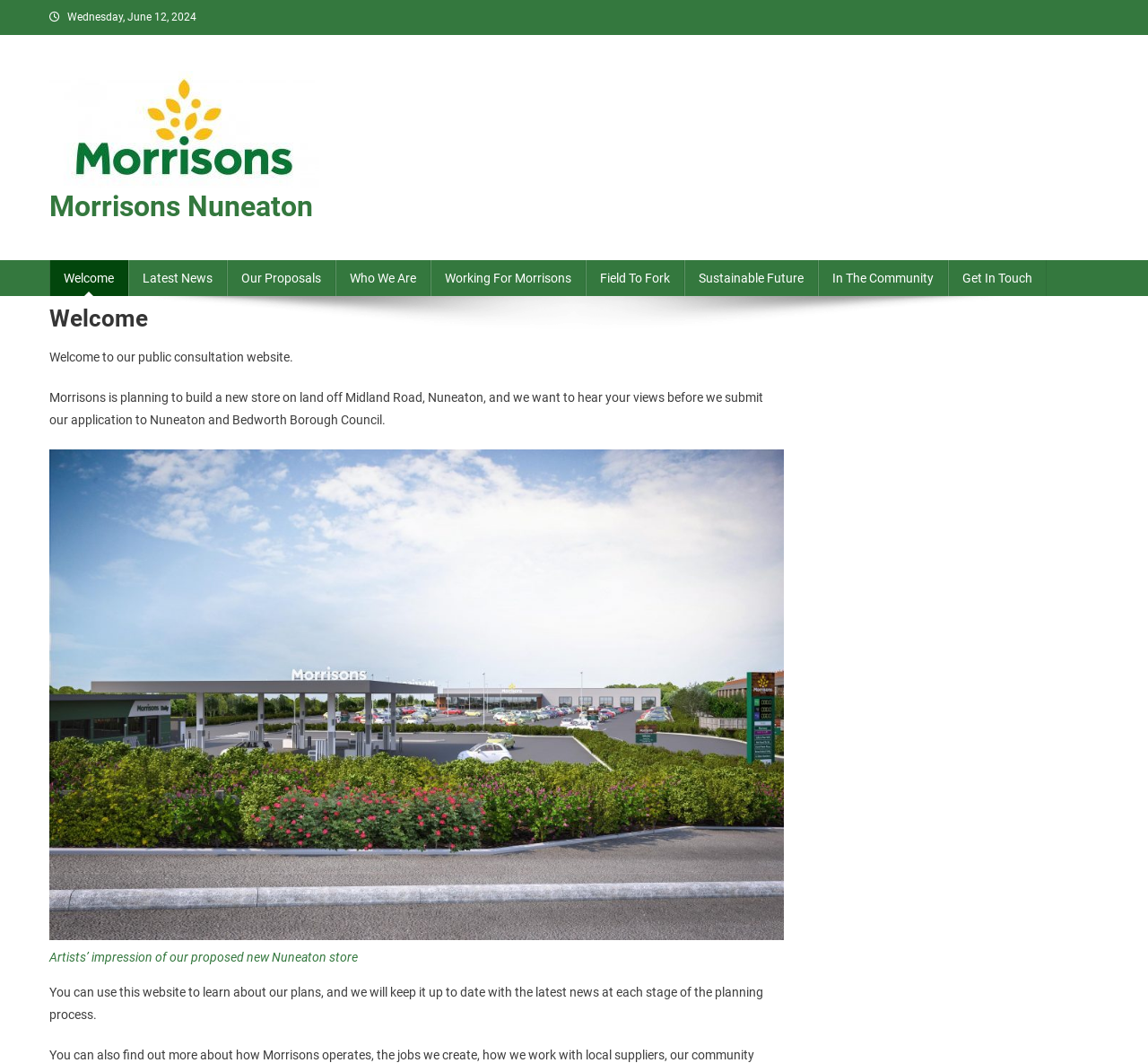Detail the various sections and features present on the webpage.

The webpage is about Morrisons Nuneaton, a public consultation website for a new store in Nuneaton. At the top, there is a date displayed, "Wednesday, June 12, 2024". Below the date, there is a logo of Morrisons Nuneaton, which is an image linked to the website's homepage. 

On the same horizontal level as the logo, there are seven navigation links: "Welcome", "Latest News", "Our Proposals", "Who We Are", "Working For Morrisons", "Field To Fork", and "Sustainable Future", followed by "In The Community" and "Get In Touch" at the far right. 

Below the navigation links, there is a header section with a heading "Welcome". Under the header, there is a brief introduction to the website, stating that Morrisons is planning to build a new store in Nuneaton and wants to hear the public's views. 

Following the introduction, there is a longer paragraph explaining the purpose of the website and the planning process. Below this text, there is a large figure displaying an artist's impression of the proposed new Nuneaton store, accompanied by a caption describing the image. 

Finally, at the bottom of the page, there is another paragraph encouraging users to explore the website to learn about the plans and stay updated with the latest news.